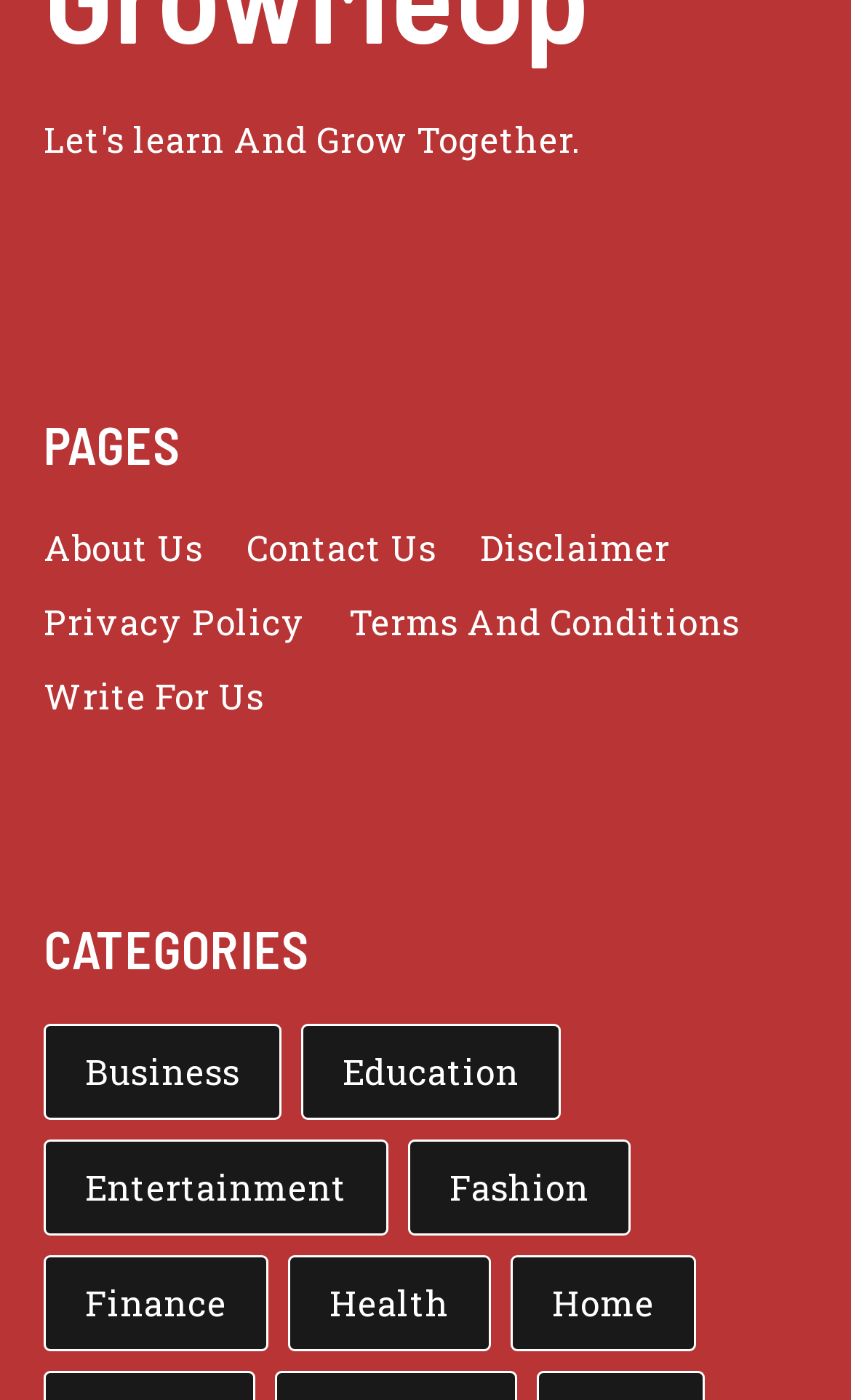Using the element description: "About us", determine the bounding box coordinates. The coordinates should be in the format [left, top, right, bottom], with values between 0 and 1.

[0.051, 0.374, 0.238, 0.406]